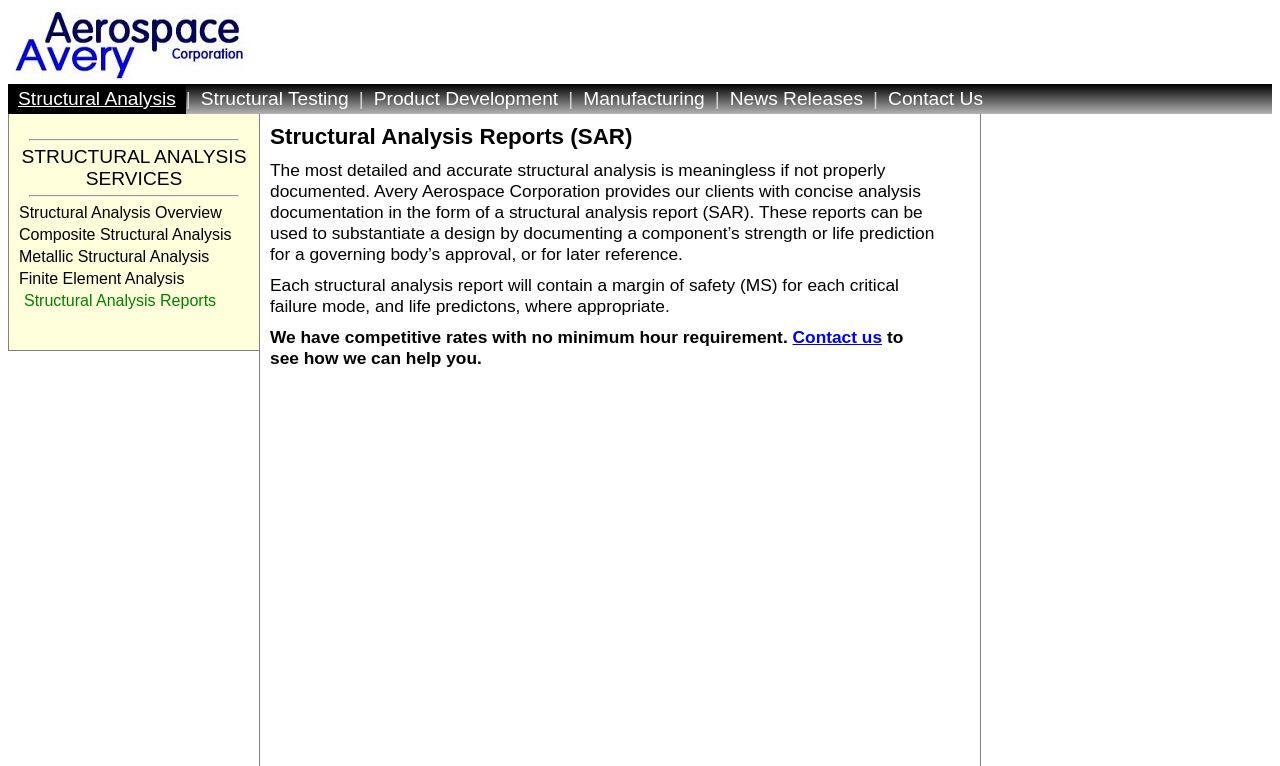Locate the bounding box coordinates of the region to be clicked to comply with the following instruction: "View Structural Analysis Overview". The coordinates must be four float numbers between 0 and 1, in the form [left, top, right, bottom].

[0.015, 0.264, 0.195, 0.292]